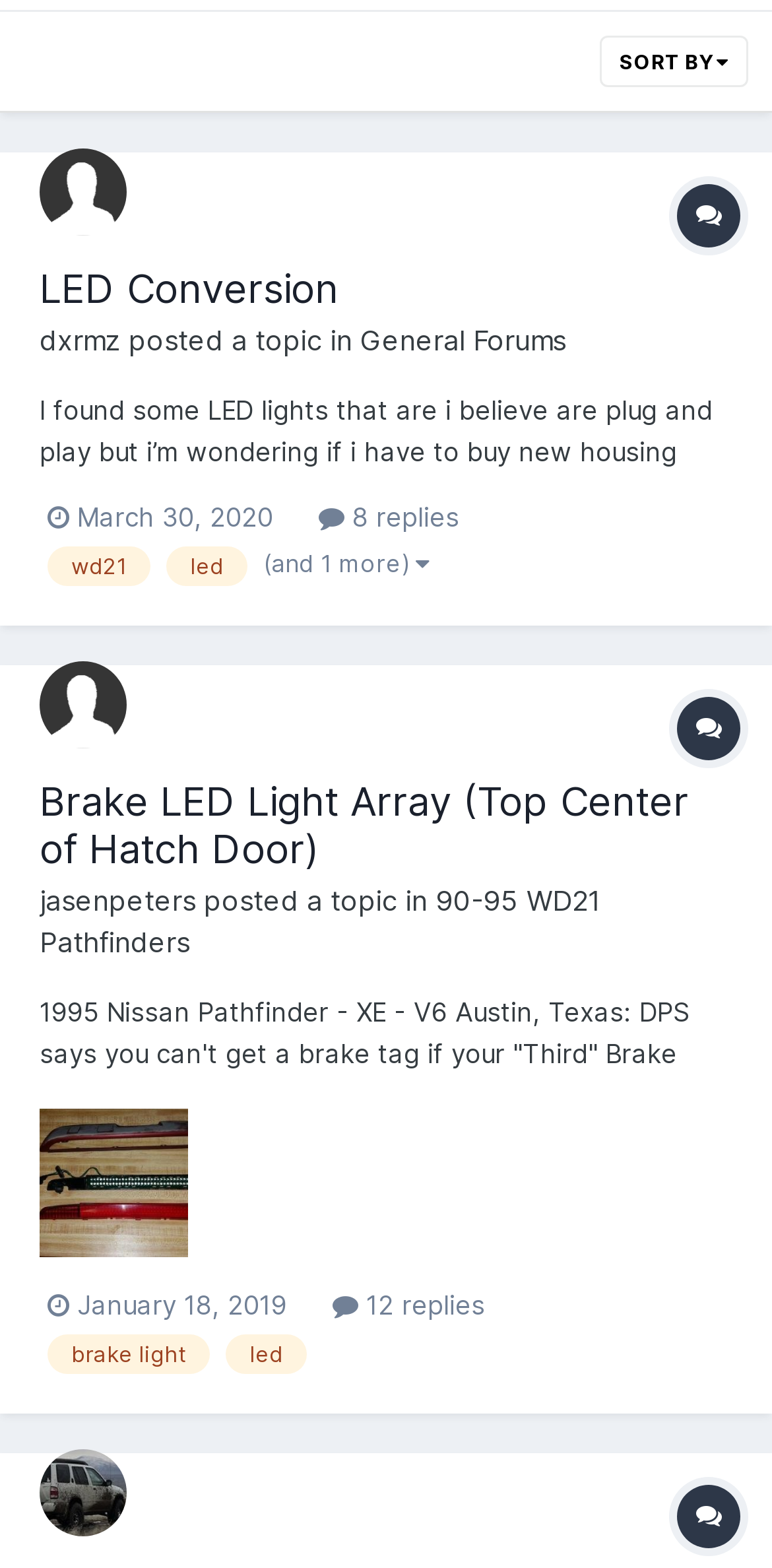Identify the bounding box of the HTML element described here: "jasenpeters". Provide the coordinates as four float numbers between 0 and 1: [left, top, right, bottom].

[0.051, 0.563, 0.254, 0.584]